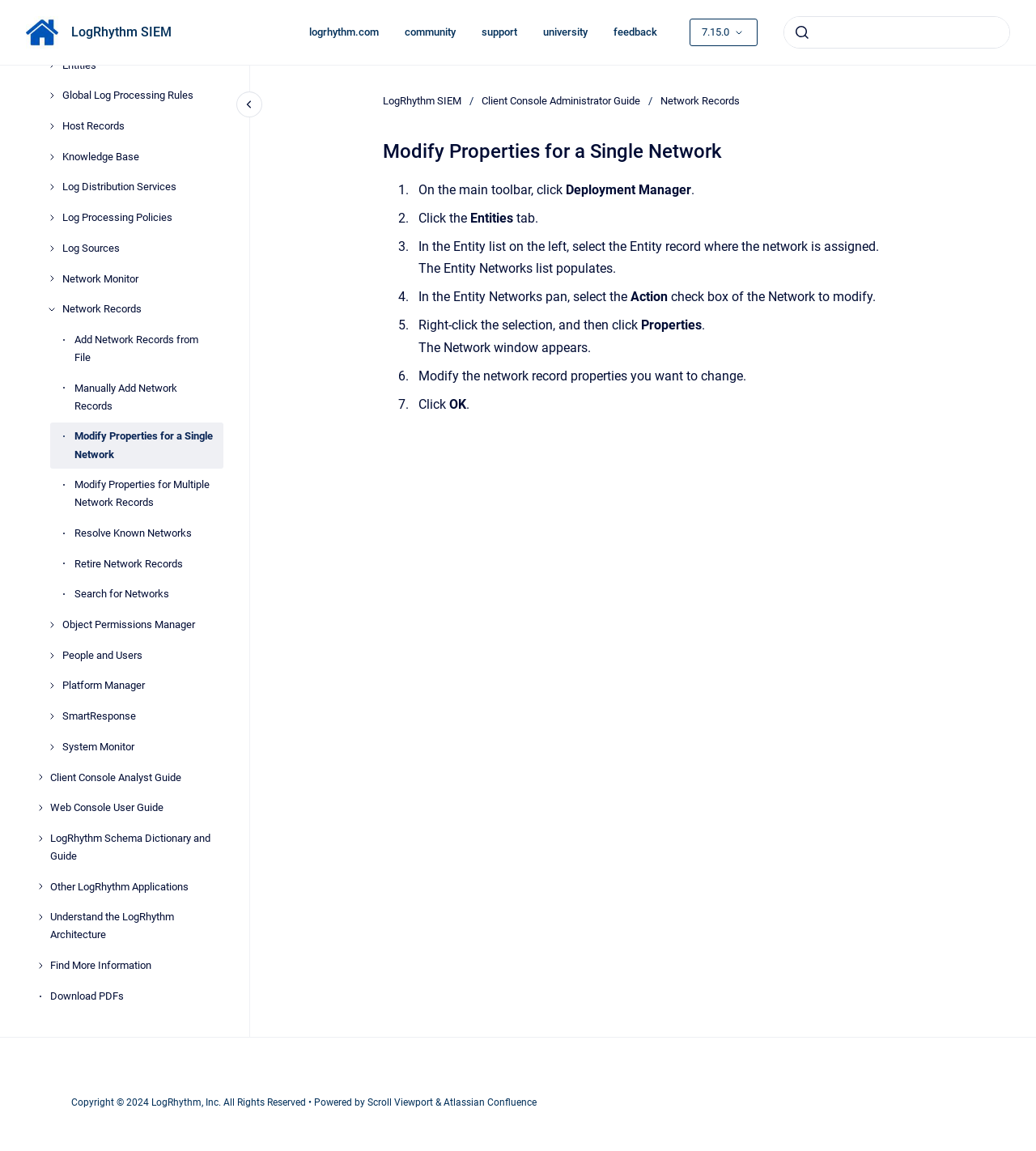Please determine the bounding box coordinates for the element that should be clicked to follow these instructions: "View profile".

None